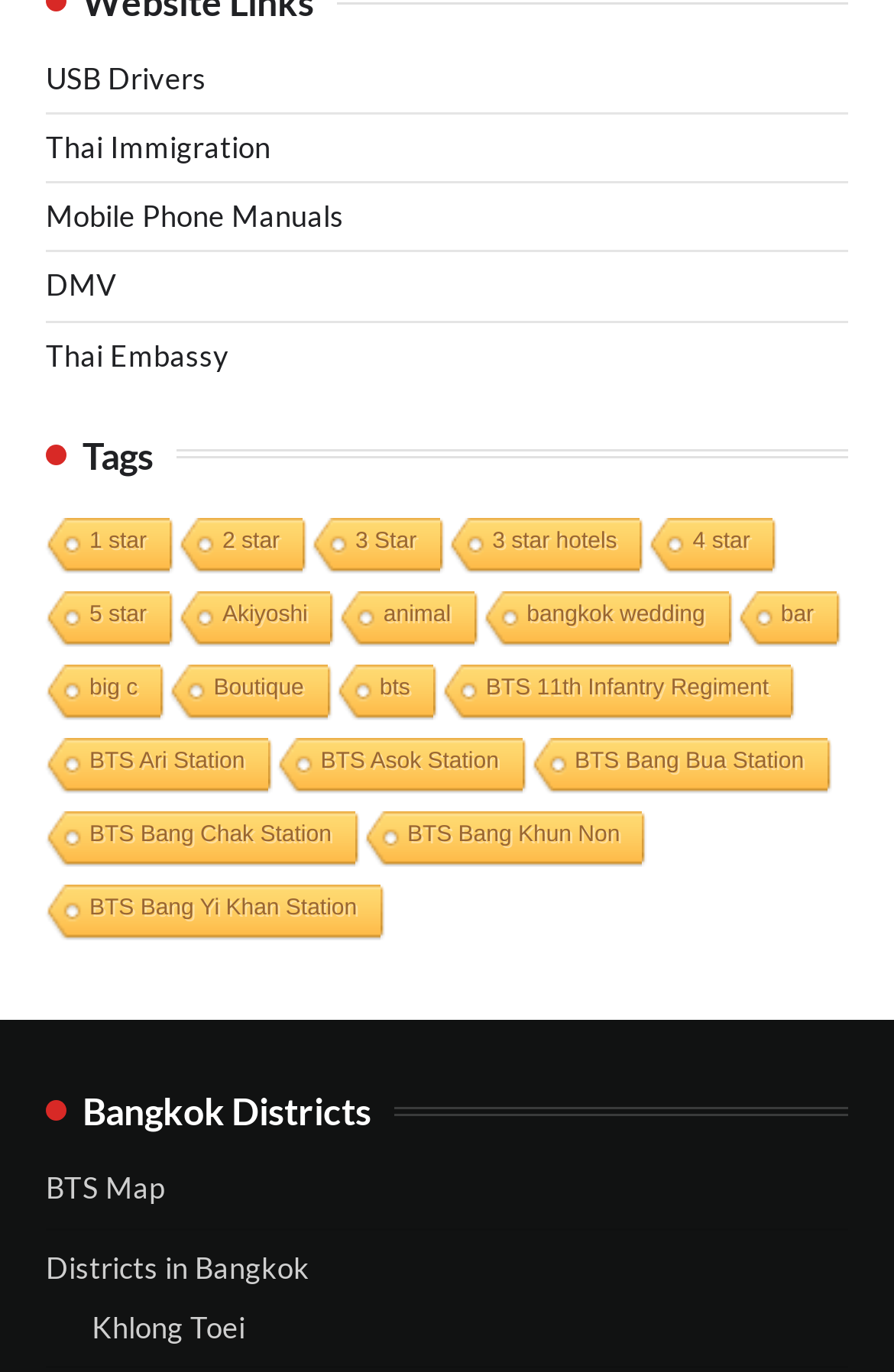Point out the bounding box coordinates of the section to click in order to follow this instruction: "Browse Advertising & Marketing".

None